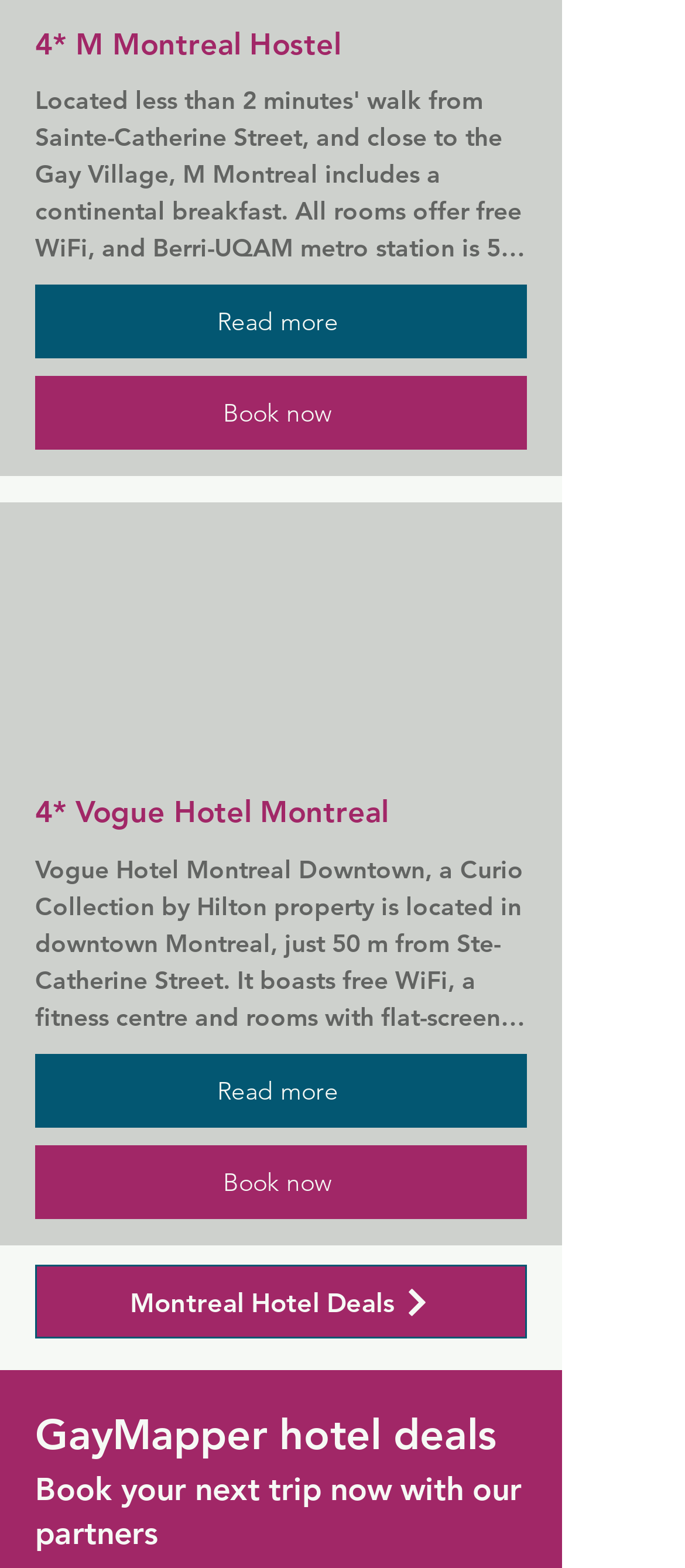Refer to the image and offer a detailed explanation in response to the question: What is the name of the first hotel?

The first hotel listed on the webpage has a heading element with the text '4* M Montreal Hostel', which indicates the name of the hotel.